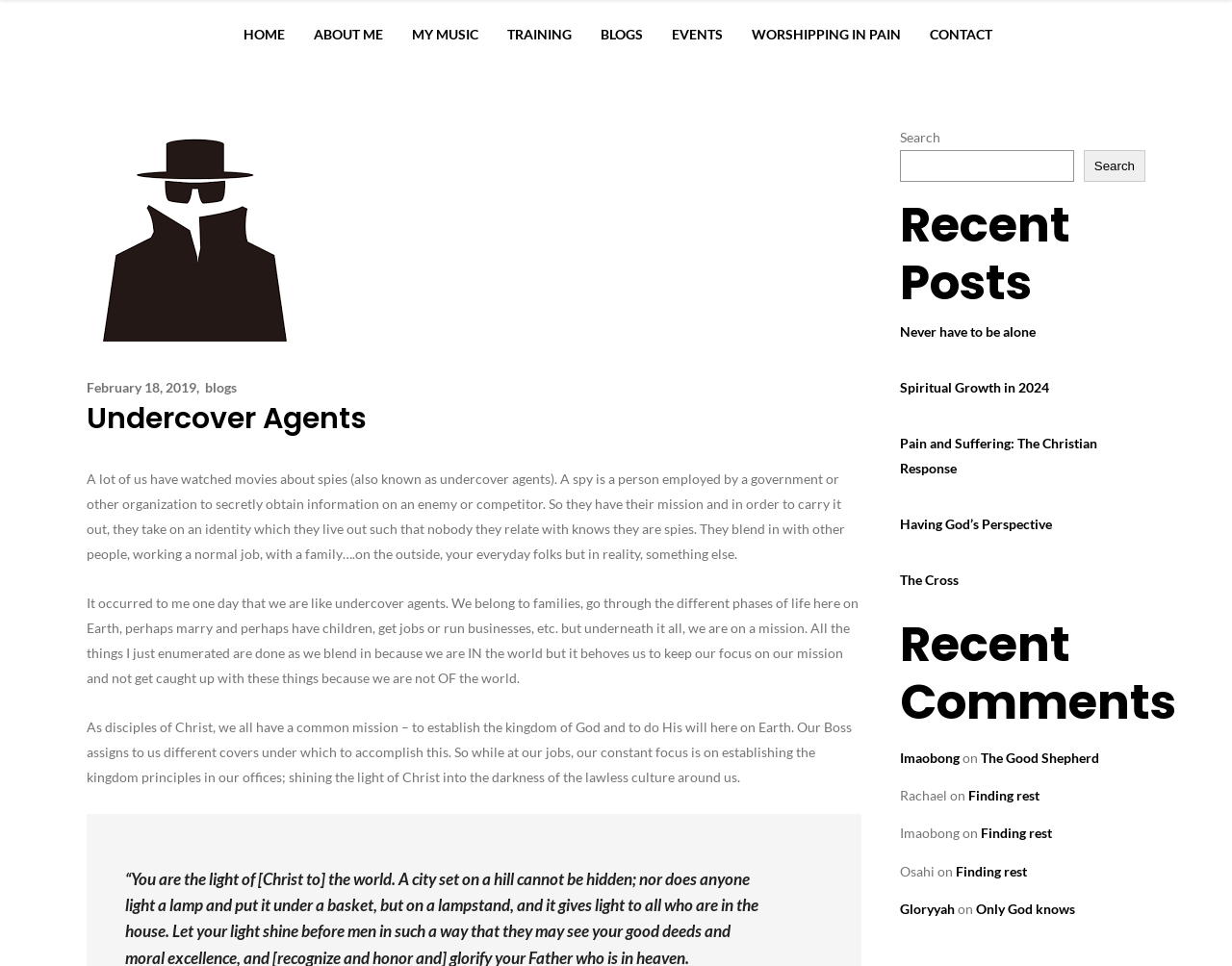Highlight the bounding box coordinates of the element that should be clicked to carry out the following instruction: "Click on the 'CONTACT' link". The coordinates must be given as four float numbers ranging from 0 to 1, i.e., [left, top, right, bottom].

[0.743, 0.0, 0.817, 0.069]